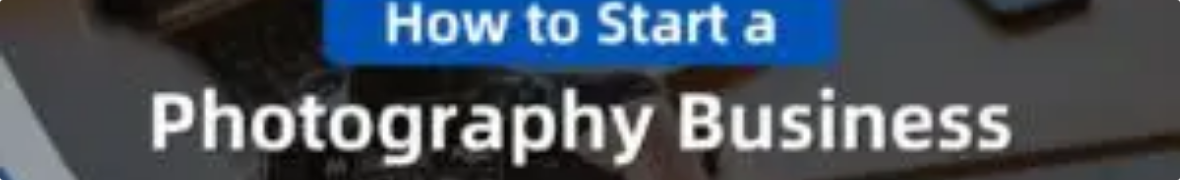What is the purpose of the image?
Please provide a detailed and comprehensive answer to the question.

The image appears to be providing guidance to aspiring photographers who want to start their own business. The header 'How to Start a Photography Business' suggests that the image is offering practical steps or advice to help readers achieve their goal. The overall tone and design of the image also suggest that it is intended to be informative and helpful.